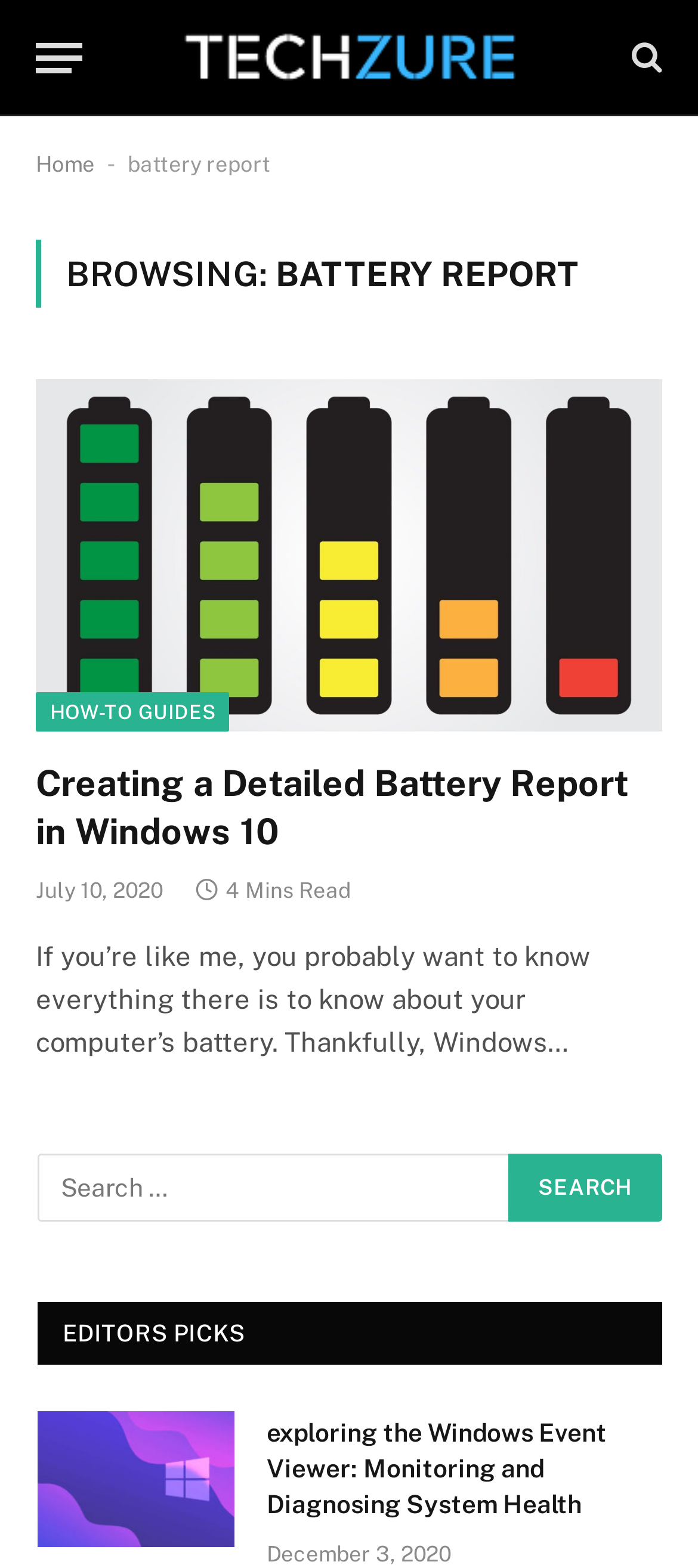Determine the bounding box coordinates of the region that needs to be clicked to achieve the task: "Go to the home page".

[0.051, 0.097, 0.136, 0.113]